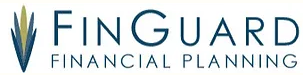What is the theme evoked by the stylized graphic element?
Answer the question in a detailed and comprehensive manner.

The stylized graphic element resembles a series of vertical lines or leaves, which evokes a sense of growth and stability, aligning with the brand's focus on investment and financial services.